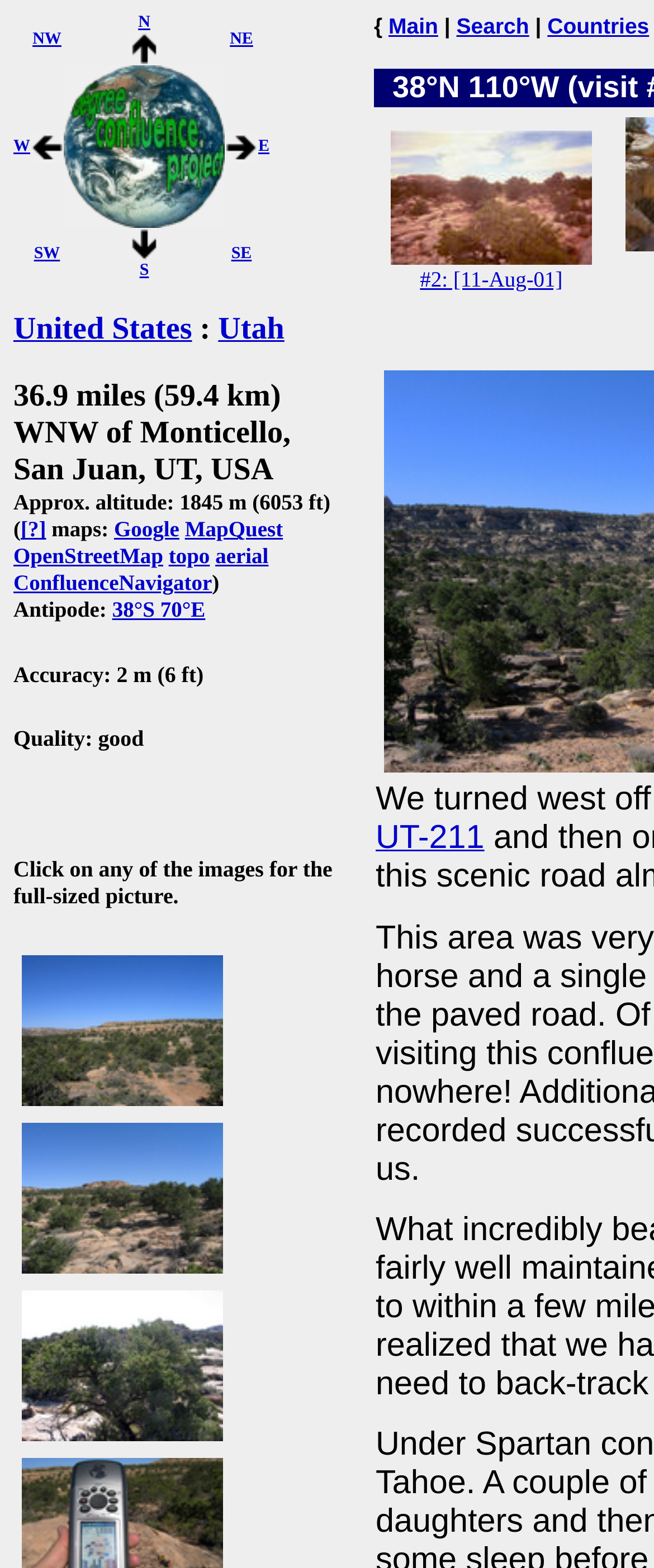How many images are linked on the webpage?
Please interpret the details in the image and answer the question thoroughly.

I counted the number of image links on the webpage, including #2: View west, #3: View north, #4: View east, and #5: GPS position, and found a total of 5 image links.